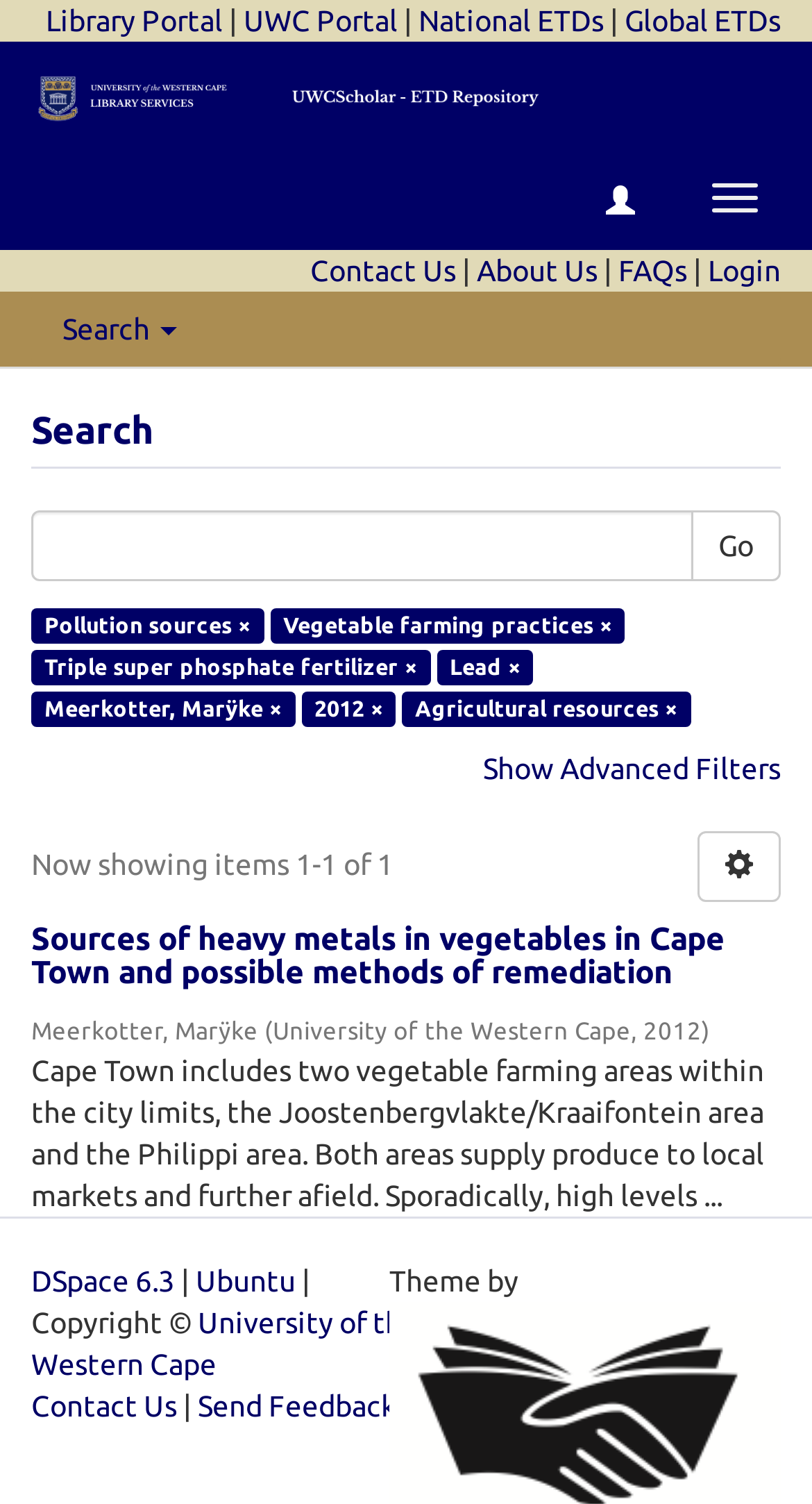Find the bounding box coordinates of the element to click in order to complete this instruction: "Click on the 'Go' button". The bounding box coordinates must be four float numbers between 0 and 1, denoted as [left, top, right, bottom].

[0.851, 0.34, 0.962, 0.387]